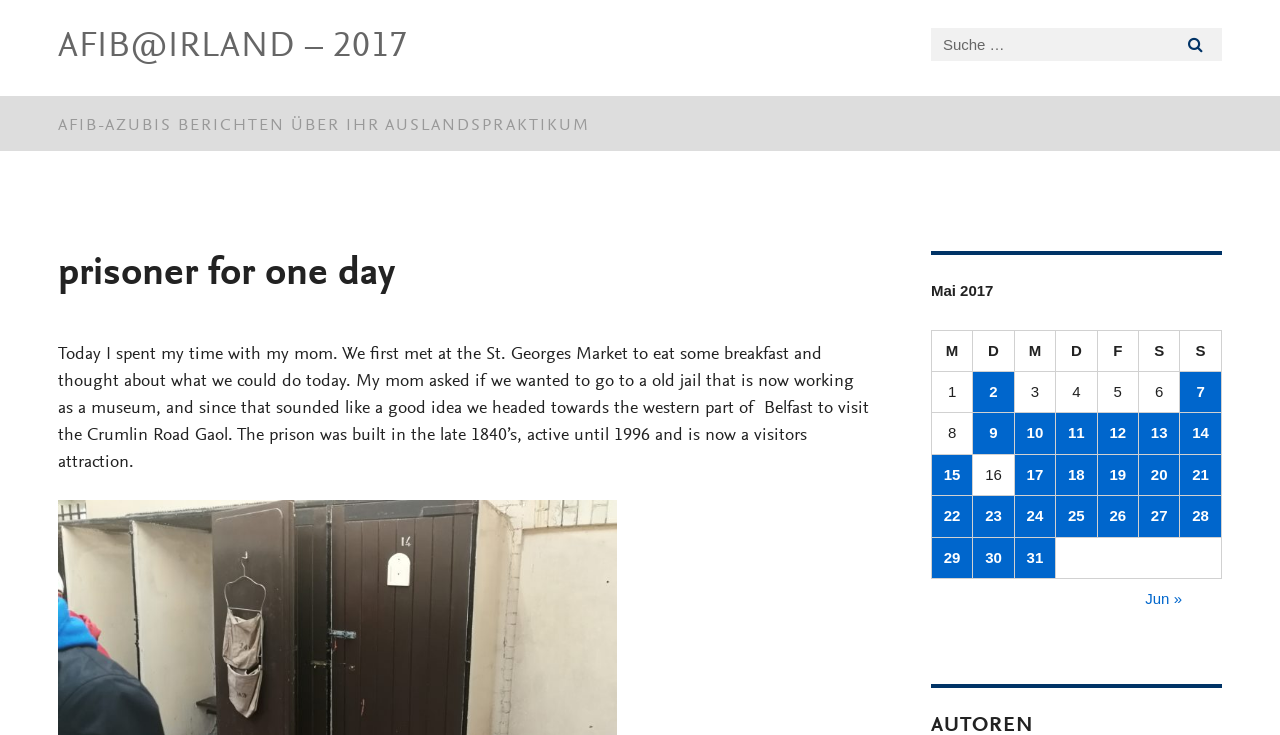Please specify the bounding box coordinates of the area that should be clicked to accomplish the following instruction: "visit AFIB@IRLAND – 2017". The coordinates should consist of four float numbers between 0 and 1, i.e., [left, top, right, bottom].

[0.045, 0.041, 0.32, 0.09]